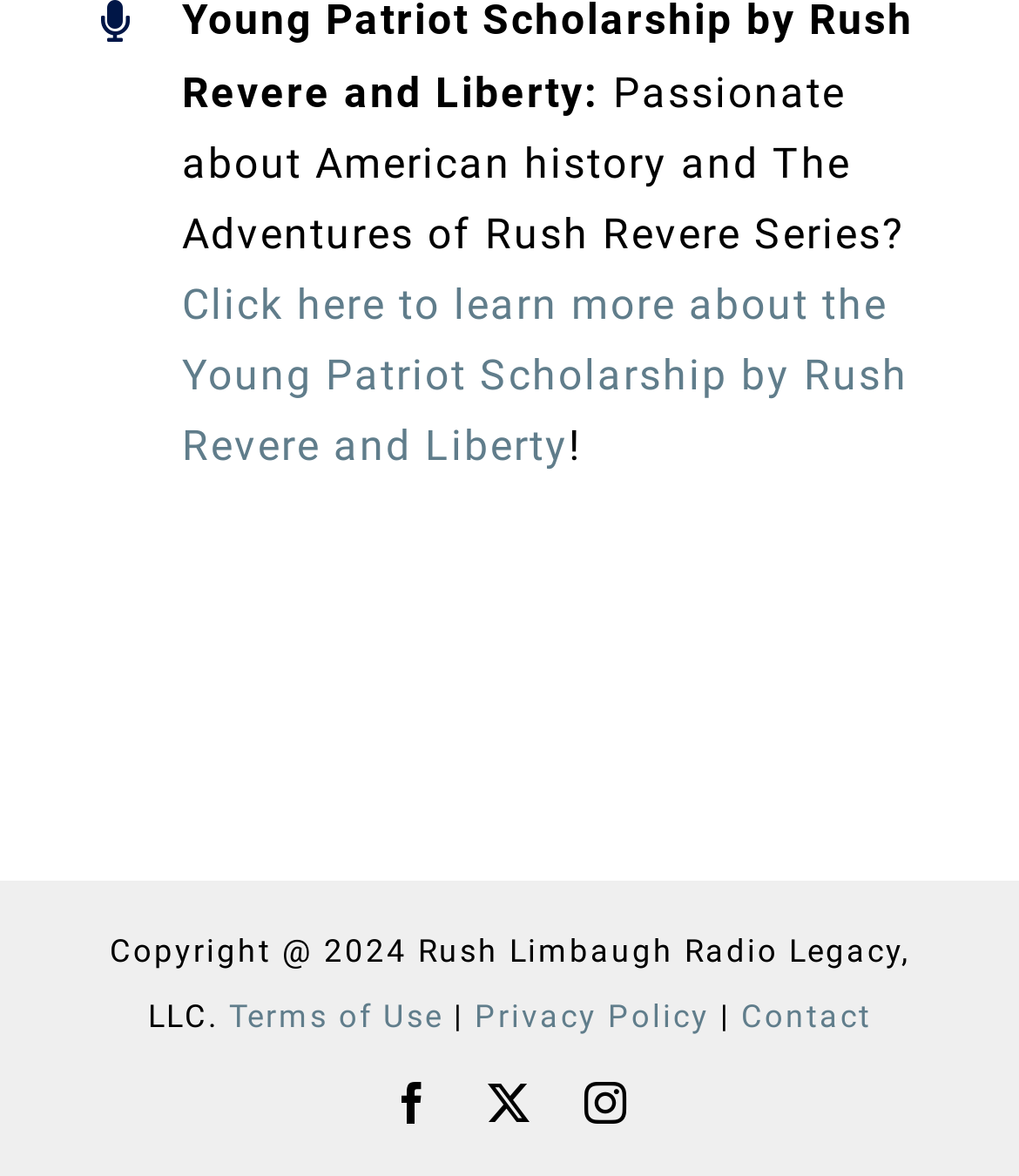Based on what you see in the screenshot, provide a thorough answer to this question: What is the topic of interest mentioned?

The webpage mentions 'Passionate about American history and The Adventures of Rush Revere Series?' which indicates that the topic of interest is American history.